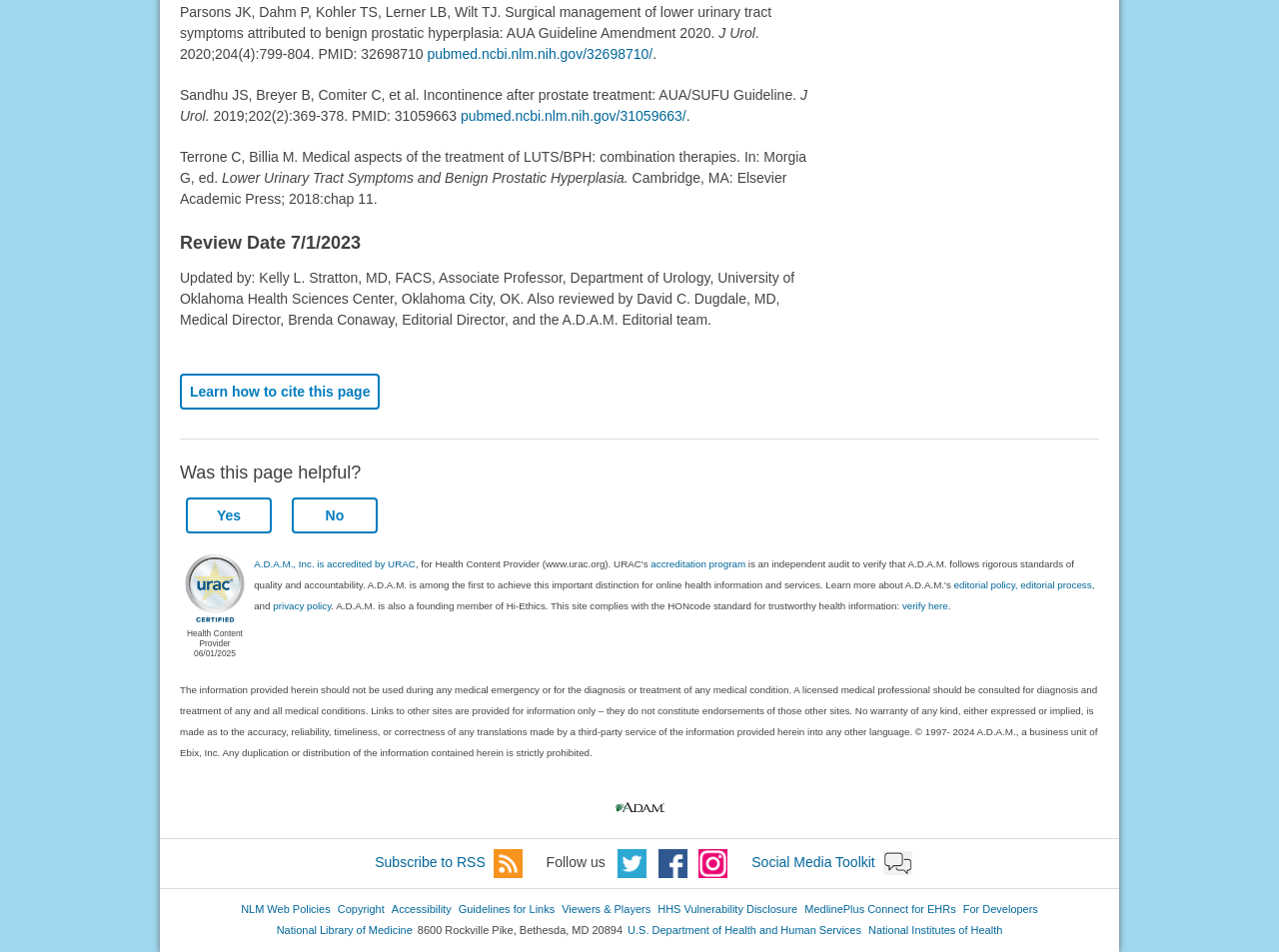Respond with a single word or phrase for the following question: 
What is the affiliation of Kelly L. Stratton, MD, FACS?

University of Oklahoma Health Sciences Center